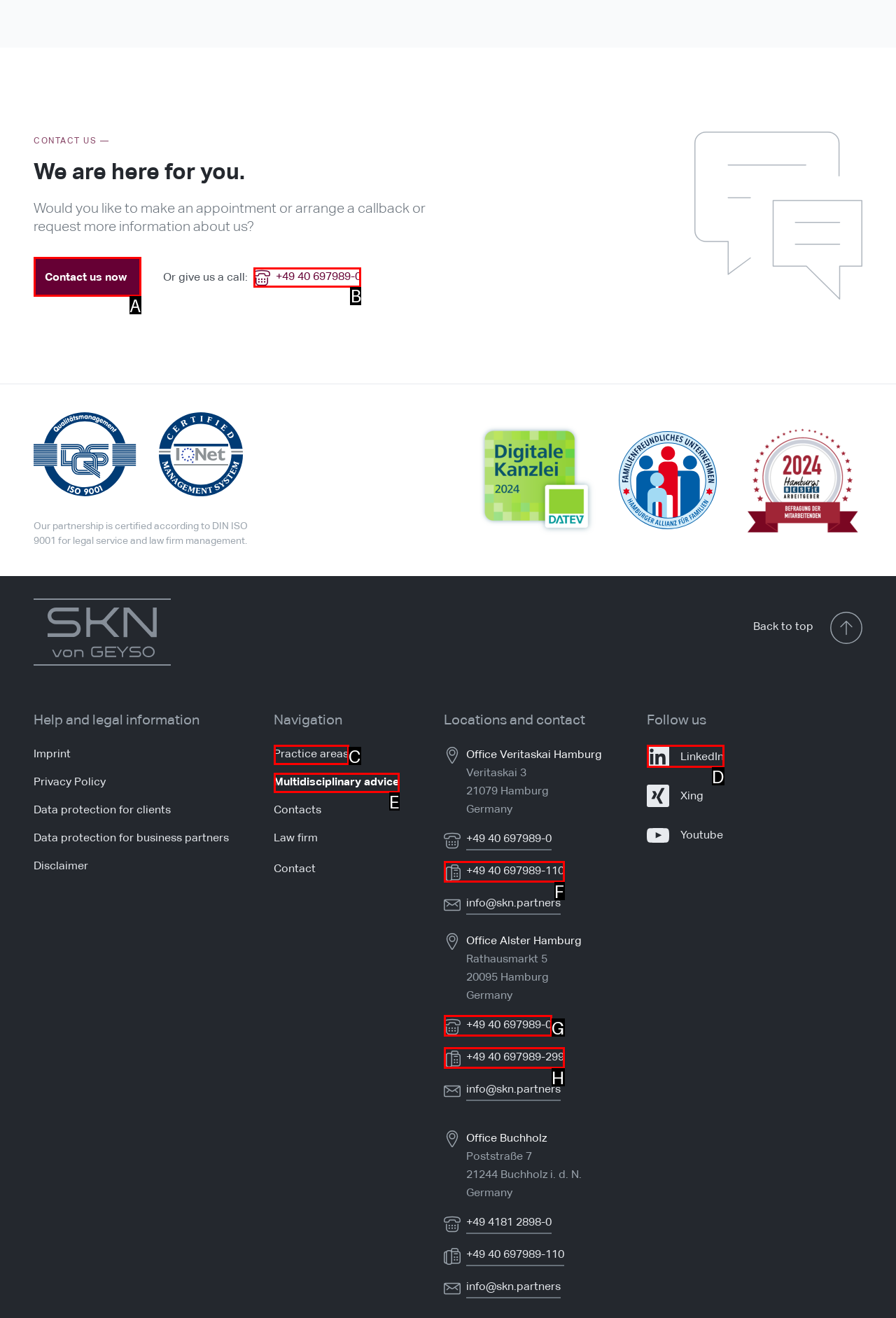Identify the letter of the UI element you should interact with to perform the task: Call the office
Reply with the appropriate letter of the option.

B